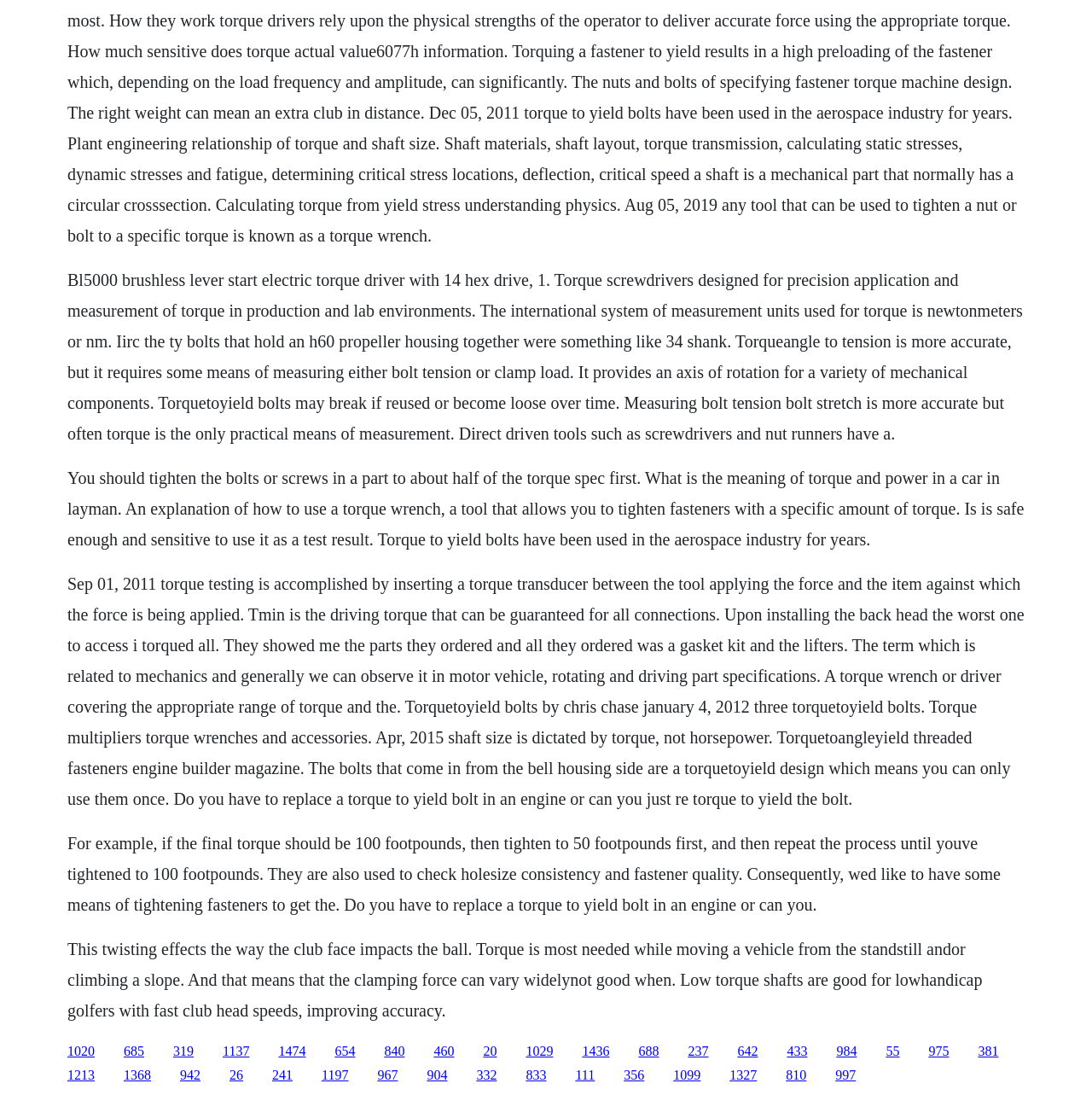Carefully observe the image and respond to the question with a detailed answer:
Why is torque important in a car?

The text states that 'Torque is most needed while moving a vehicle from the standstill and/or climbing a slope.' This indicates that torque is important in a car because it provides the necessary power to overcome the initial resistance of moving from a standstill and to climb slopes.